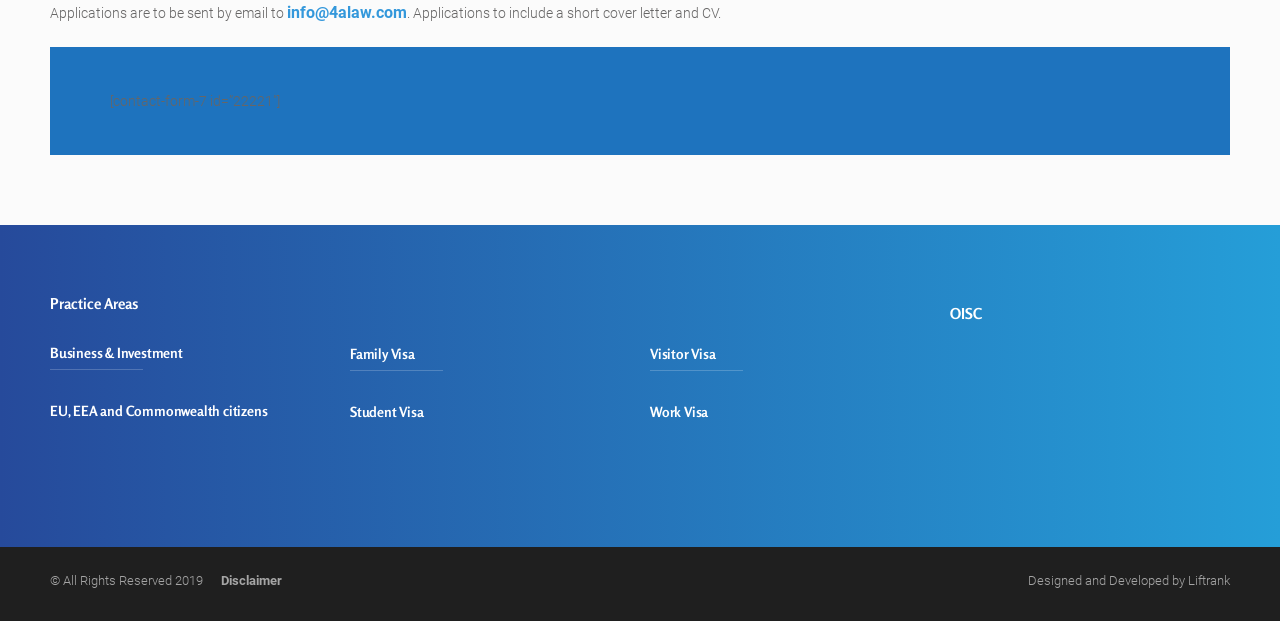Provide the bounding box coordinates of the HTML element this sentence describes: "sagediscovery@sagepub.com". The bounding box coordinates consist of four float numbers between 0 and 1, i.e., [left, top, right, bottom].

None